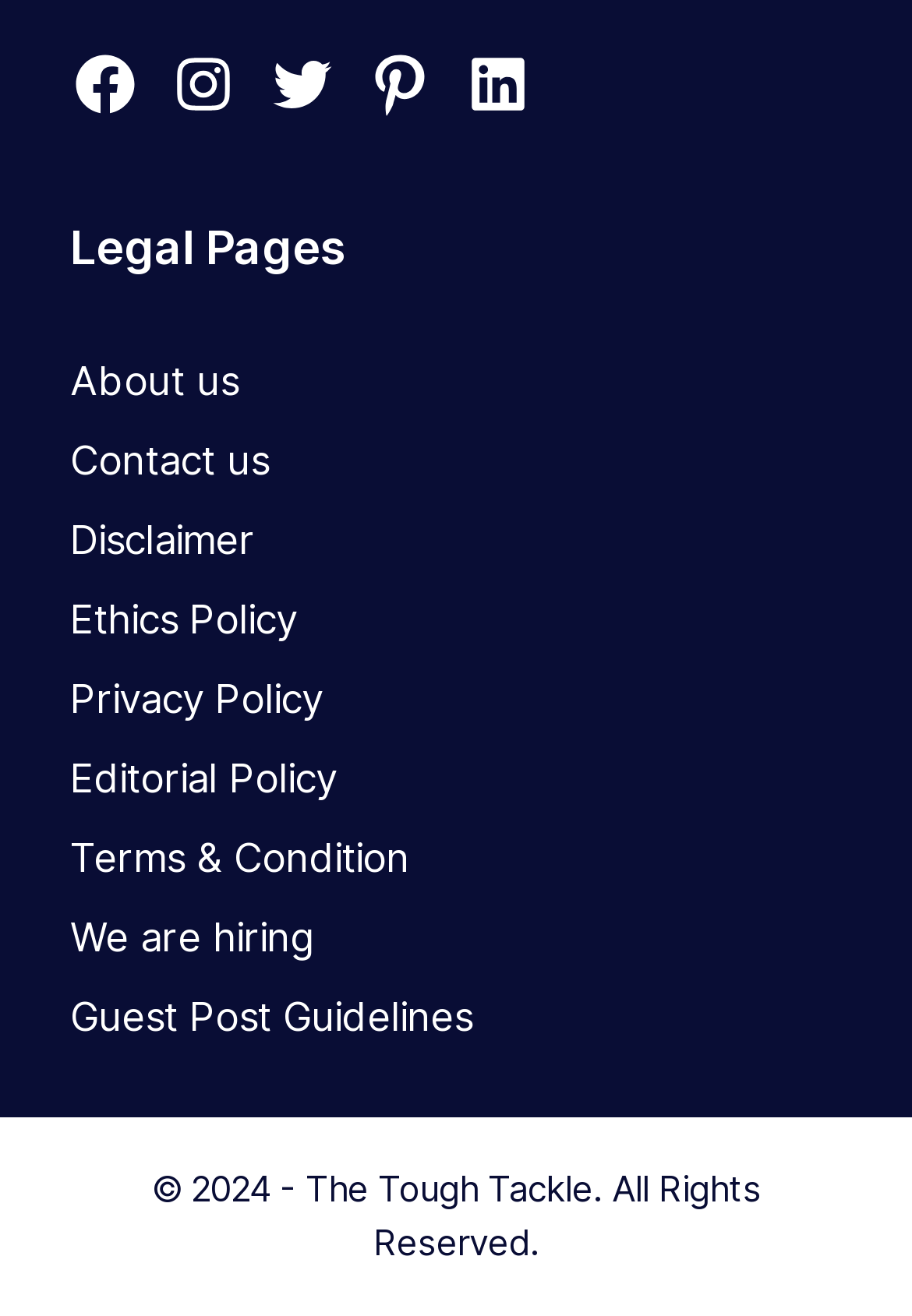Refer to the image and offer a detailed explanation in response to the question: How many links are under the 'Legal Pages' section?

Under the 'Legal Pages' section, there are 10 links listed, including 'About us', 'Contact us', 'Disclaimer', 'Ethics Policy', 'Privacy Policy', 'Editorial Policy', 'Terms & Condition', 'We are hiring', and 'Guest Post Guidelines'.